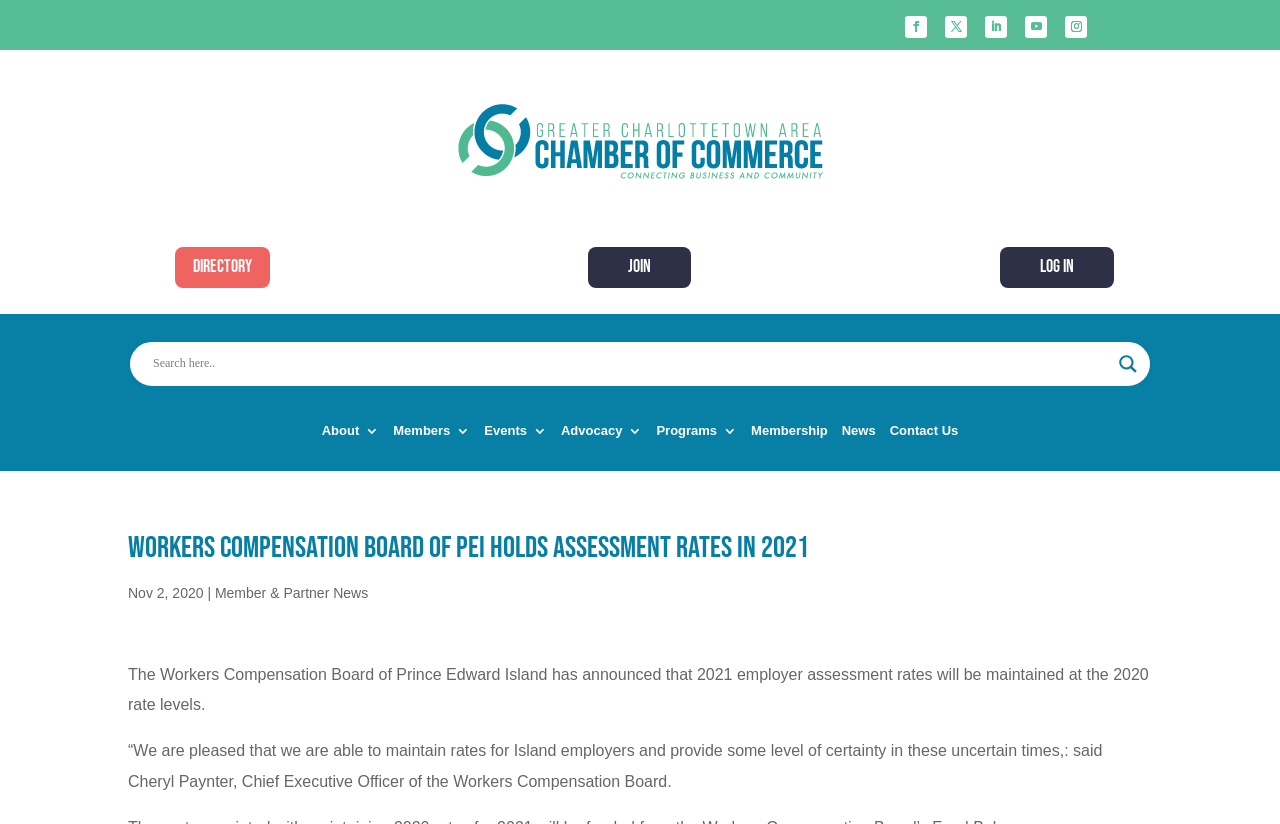Please determine the main heading text of this webpage.

Workers Compensation Board of PEI holds assessment rates in 2021